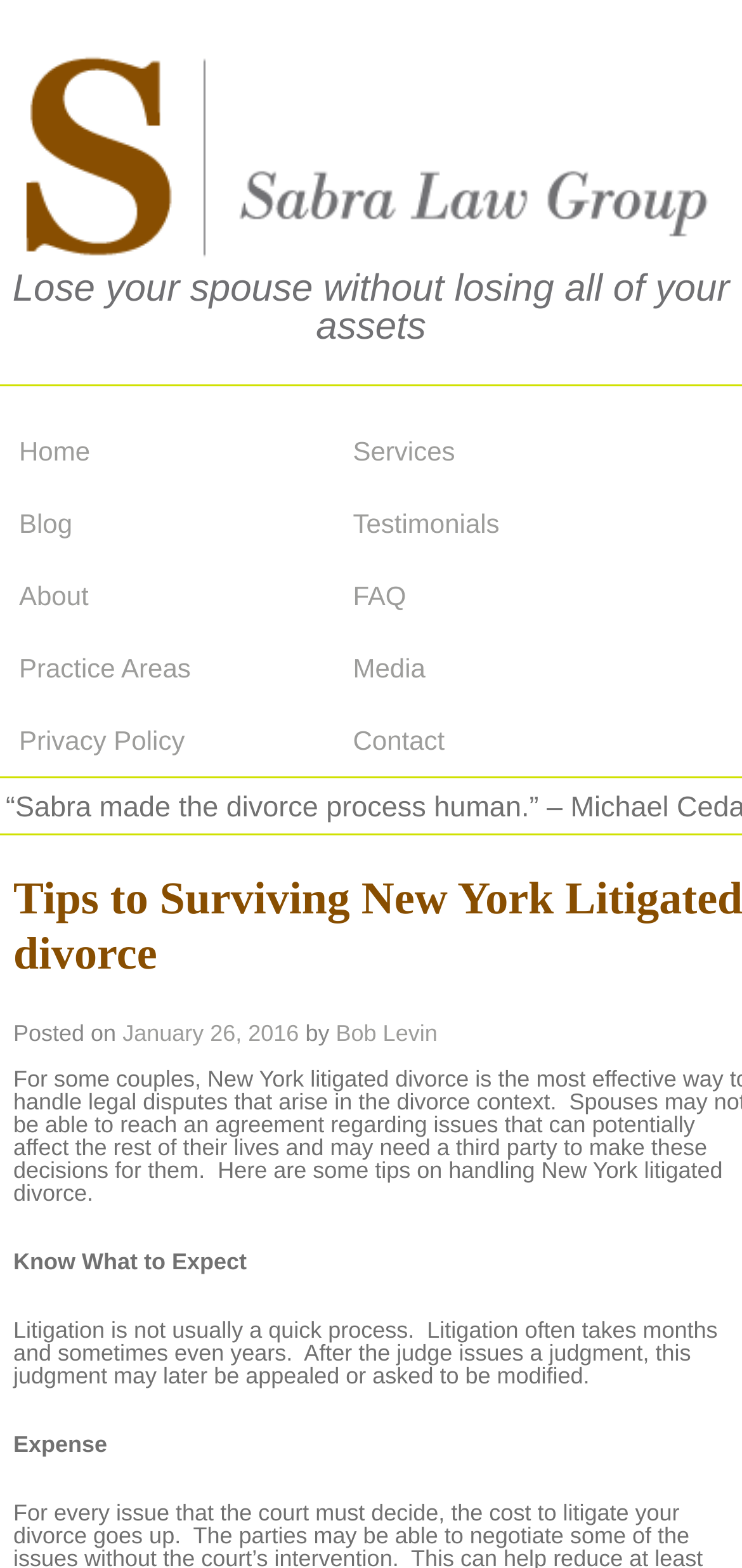Could you specify the bounding box coordinates for the clickable section to complete the following instruction: "Sign up for the tournament"?

None